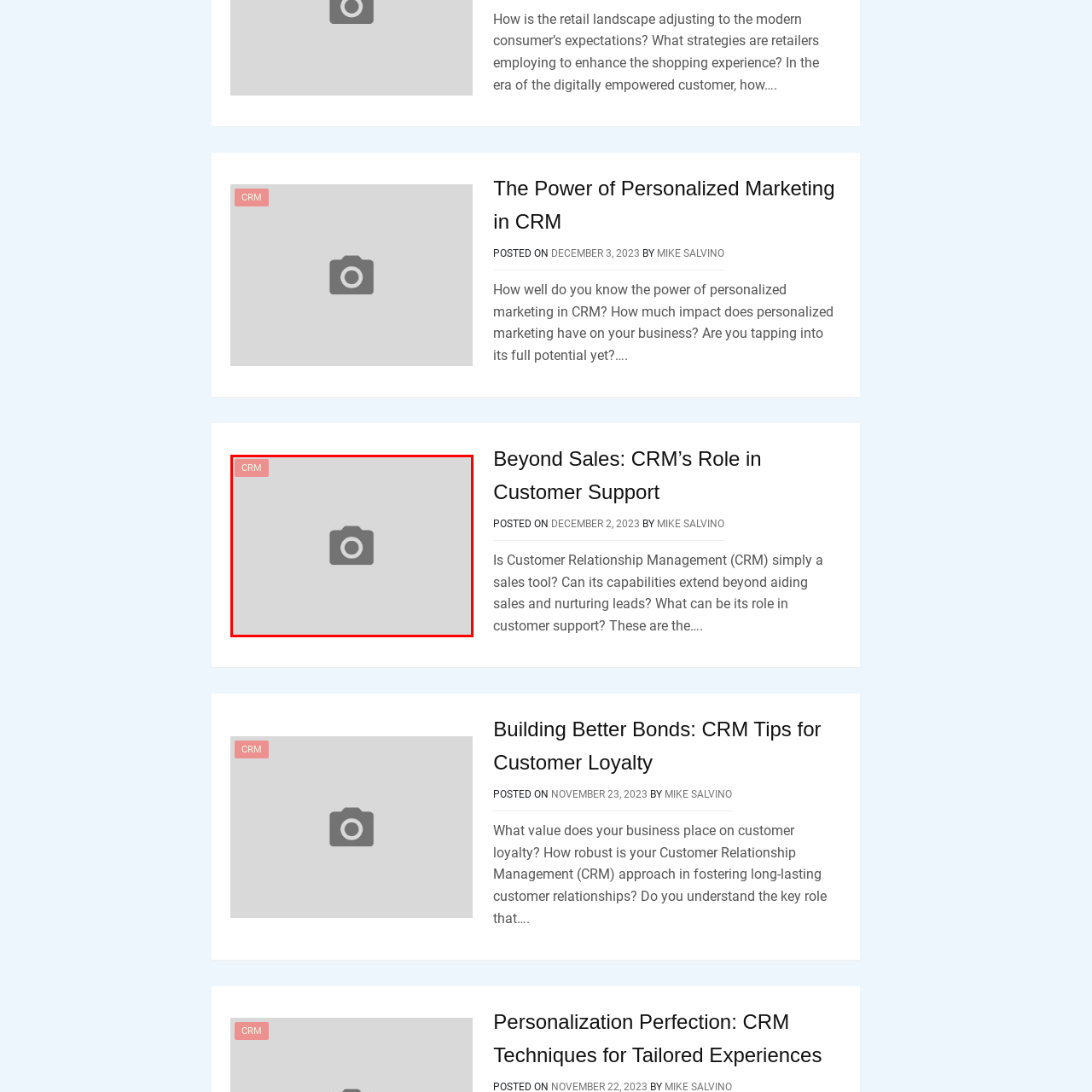Please provide a comprehensive description of the image that is enclosed within the red boundary.

The image features a simple gray camera icon, which symbolizes the concept of Customer Relationship Management (CRM). Accompanying the icon is a small pink label that reads "CRM," indicating its relevance to the topics discussed in the related articles. This particular section focuses on the role of CRM in enhancing customer support and engagement strategies, highlighting its significance beyond just sales functions. The image is positioned within an article discussing the evolving landscape of retail and the various strategies employed by retailers to meet modern consumer expectations.